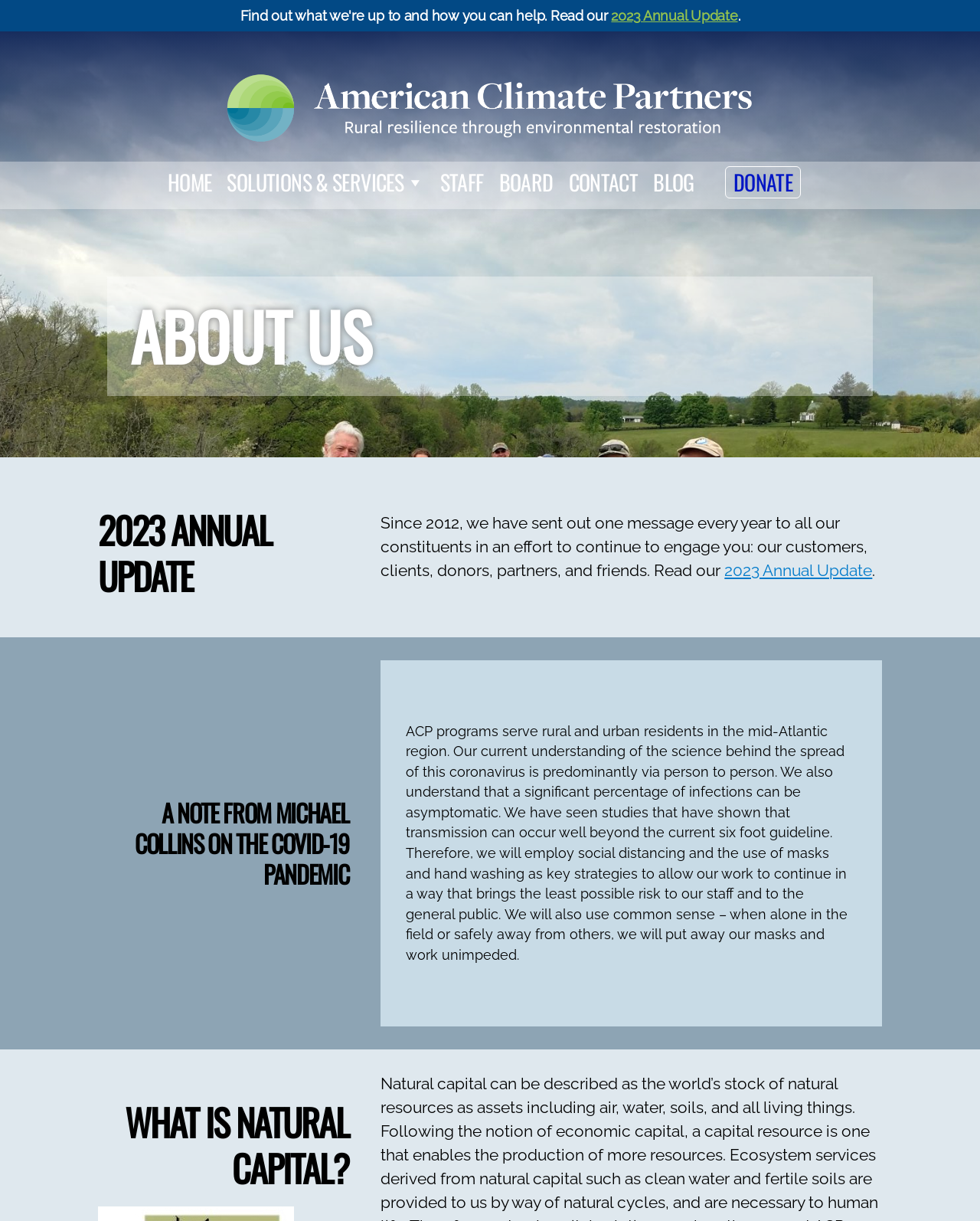Identify the bounding box coordinates for the region of the element that should be clicked to carry out the instruction: "Go to Students page". The bounding box coordinates should be four float numbers between 0 and 1, i.e., [left, top, right, bottom].

None